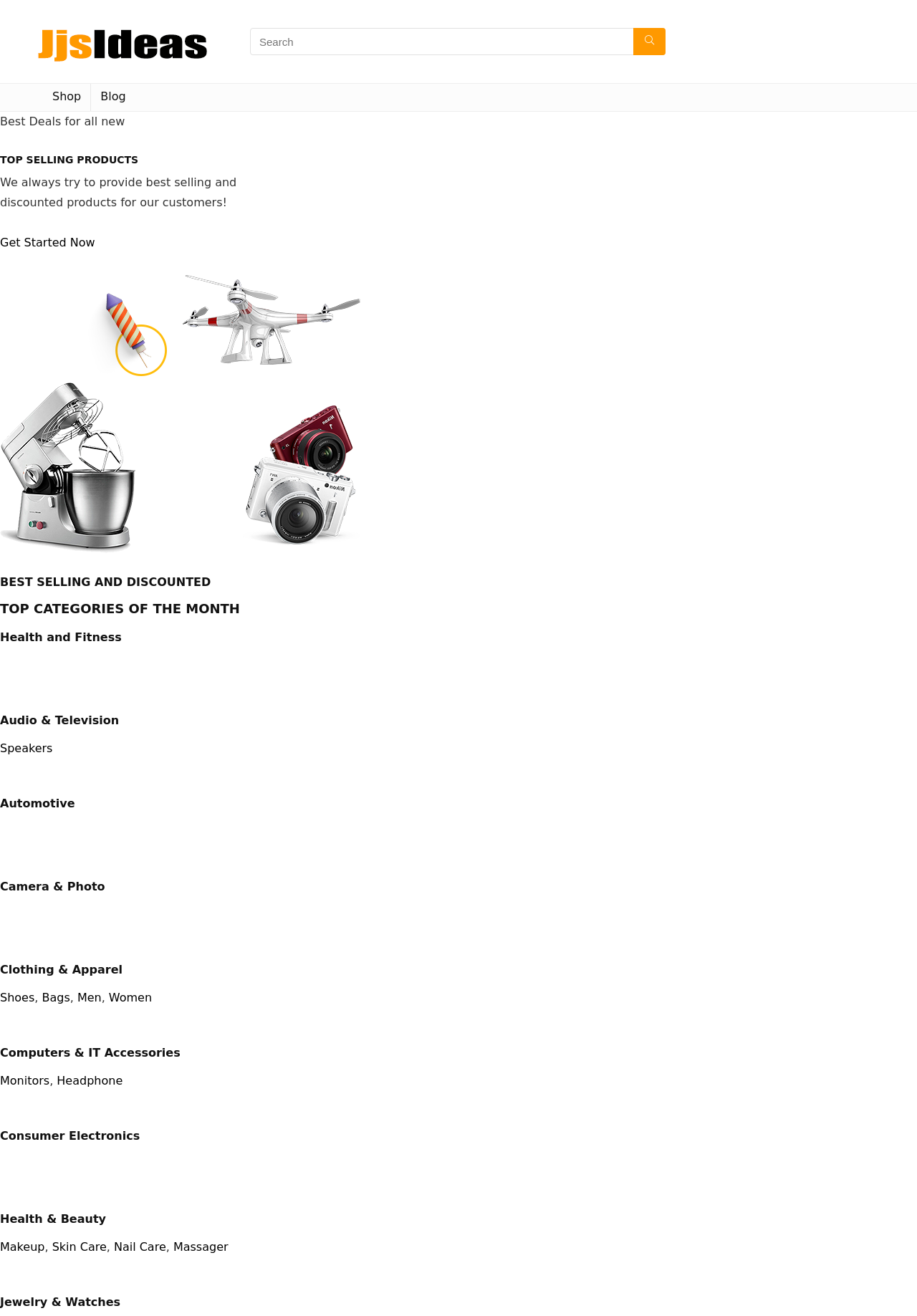Please identify the bounding box coordinates of the area that needs to be clicked to fulfill the following instruction: "Browse Health and Fitness products."

[0.0, 0.479, 0.133, 0.489]